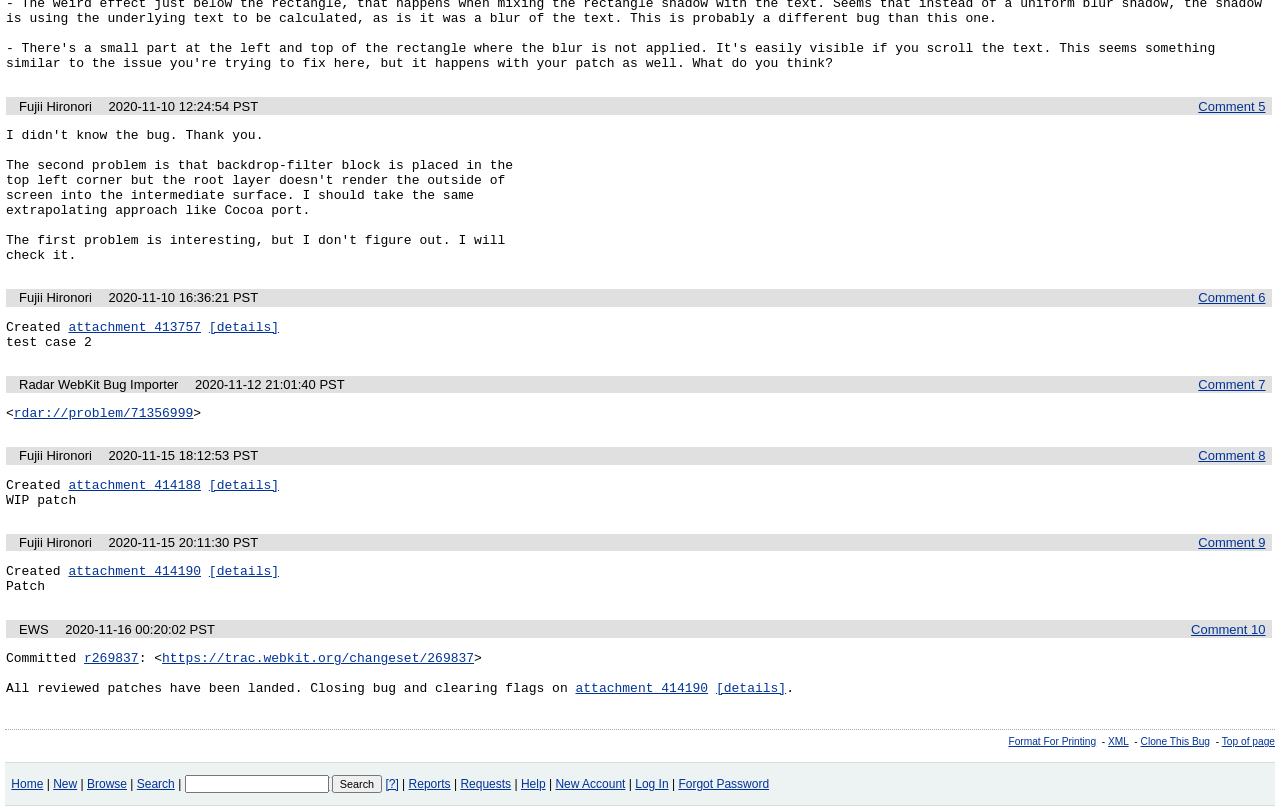How many comments are there?
Answer the question based on the image using a single word or a brief phrase.

10